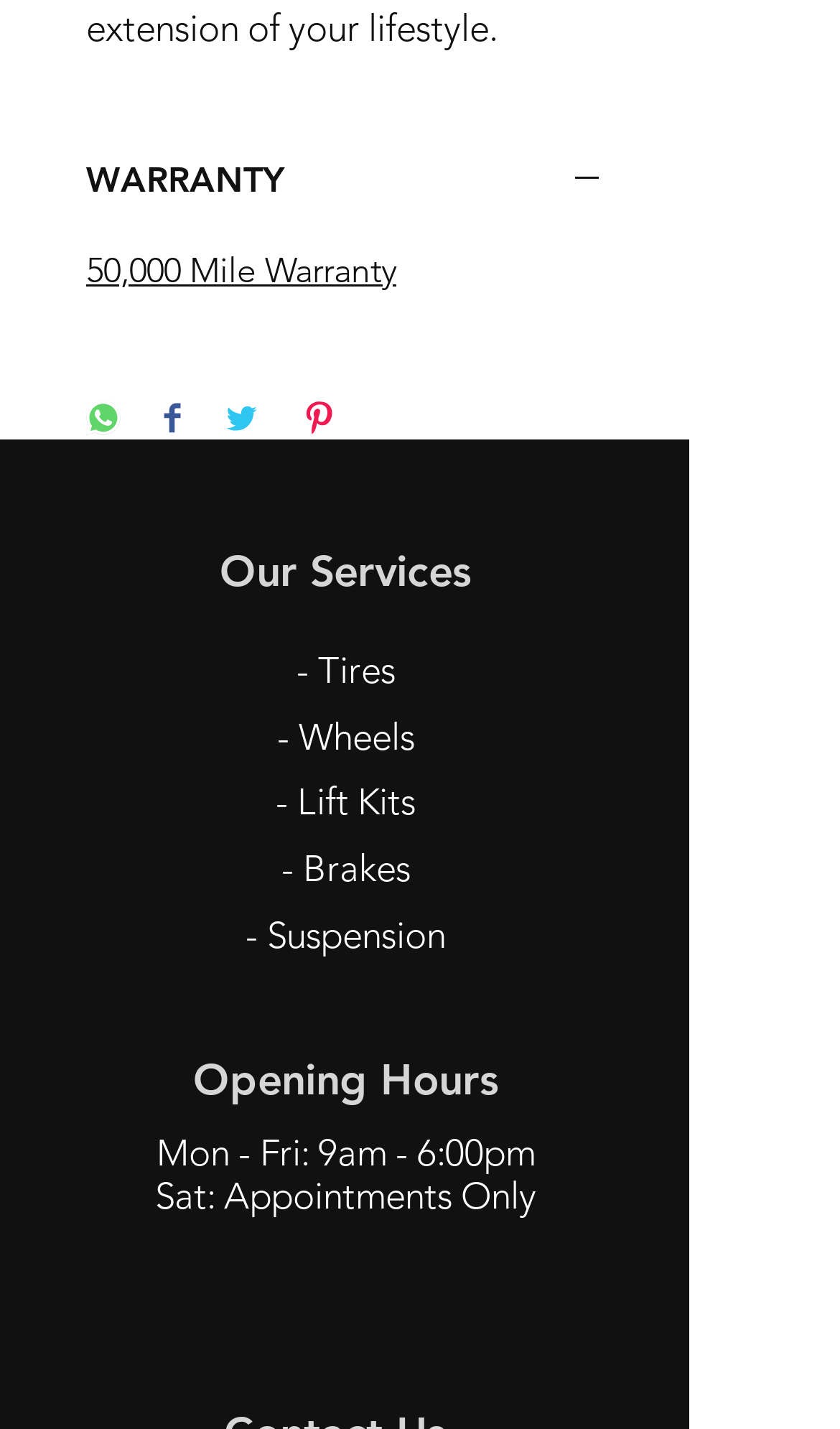Answer in one word or a short phrase: 
How can the webpage be shared?

WhatsApp, Facebook, Twitter, Pinterest